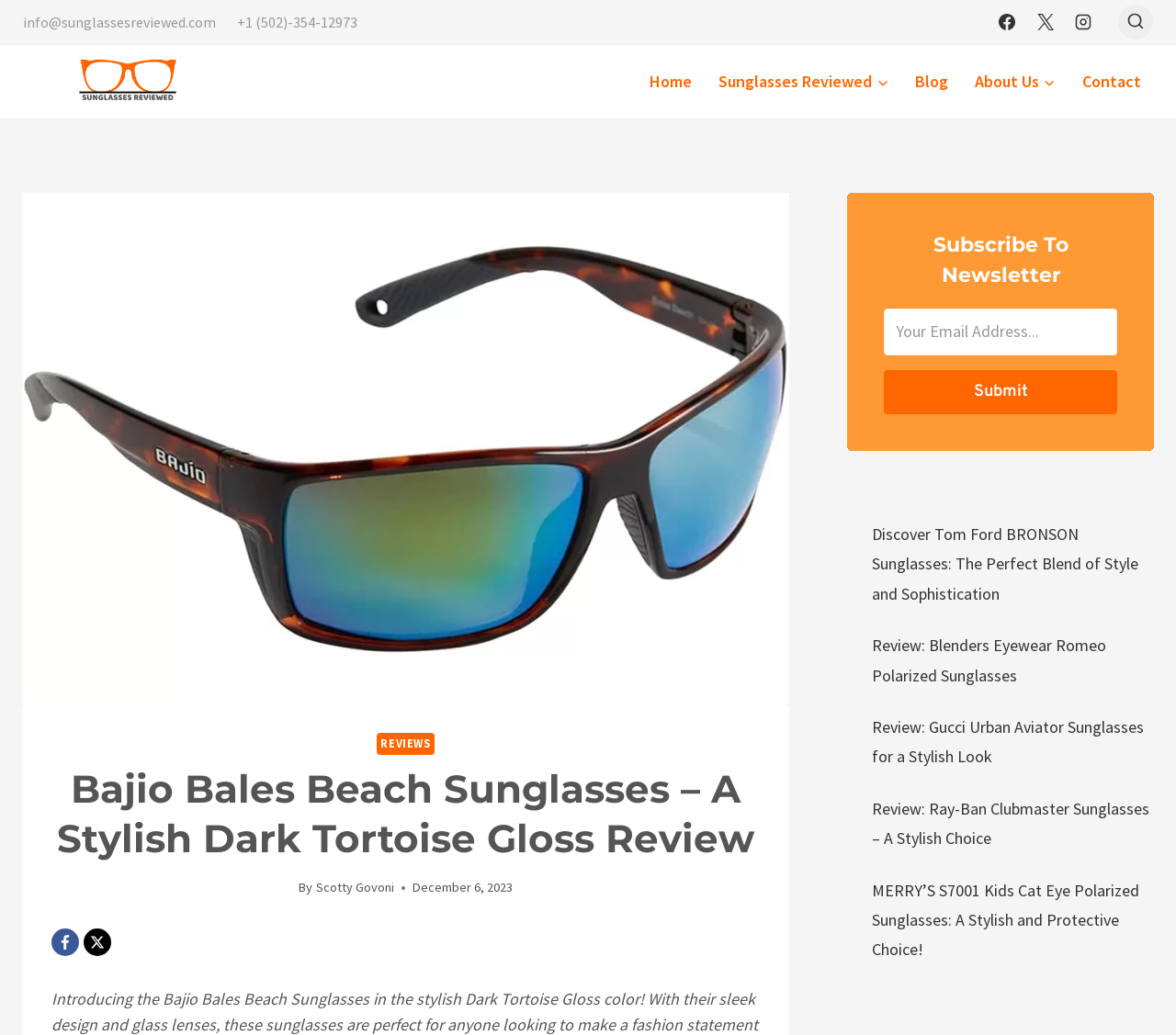Reply to the question with a brief word or phrase: What is the phone number of the website?

+1 (502)-354-1297